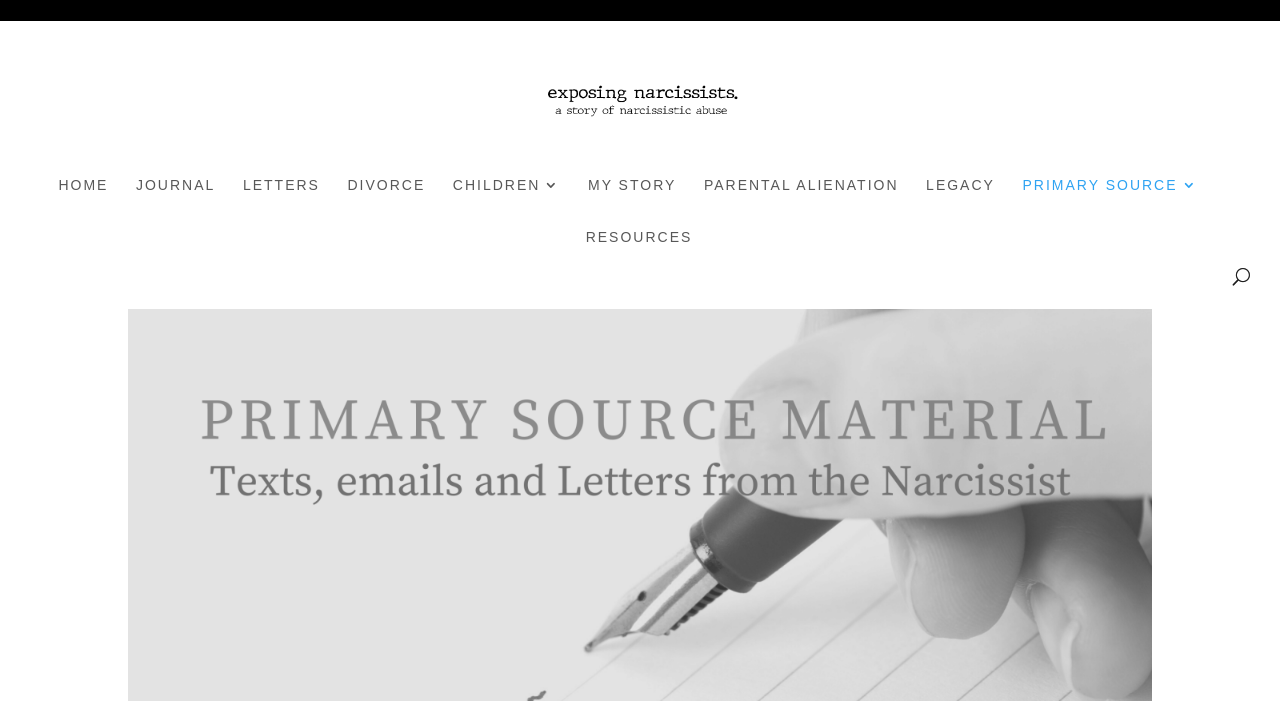Identify the bounding box coordinates necessary to click and complete the given instruction: "learn about parental alienation".

[0.55, 0.249, 0.702, 0.323]